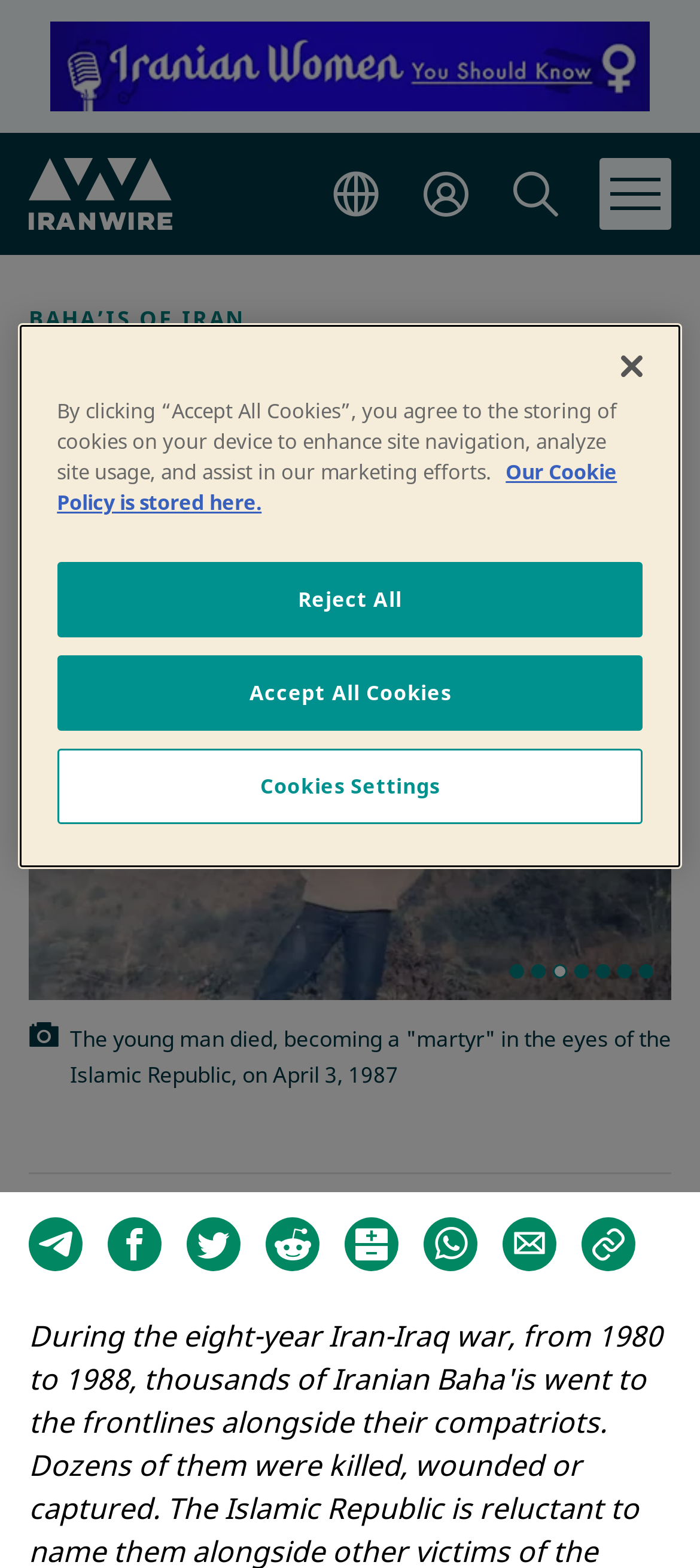How many social media sharing options are available?
Analyze the image and deliver a detailed answer to the question.

I counted the number of social media sharing options by looking at the links with text such as 'share via telegram', 'share via facebook', etc. which are located at the bottom of the webpage.